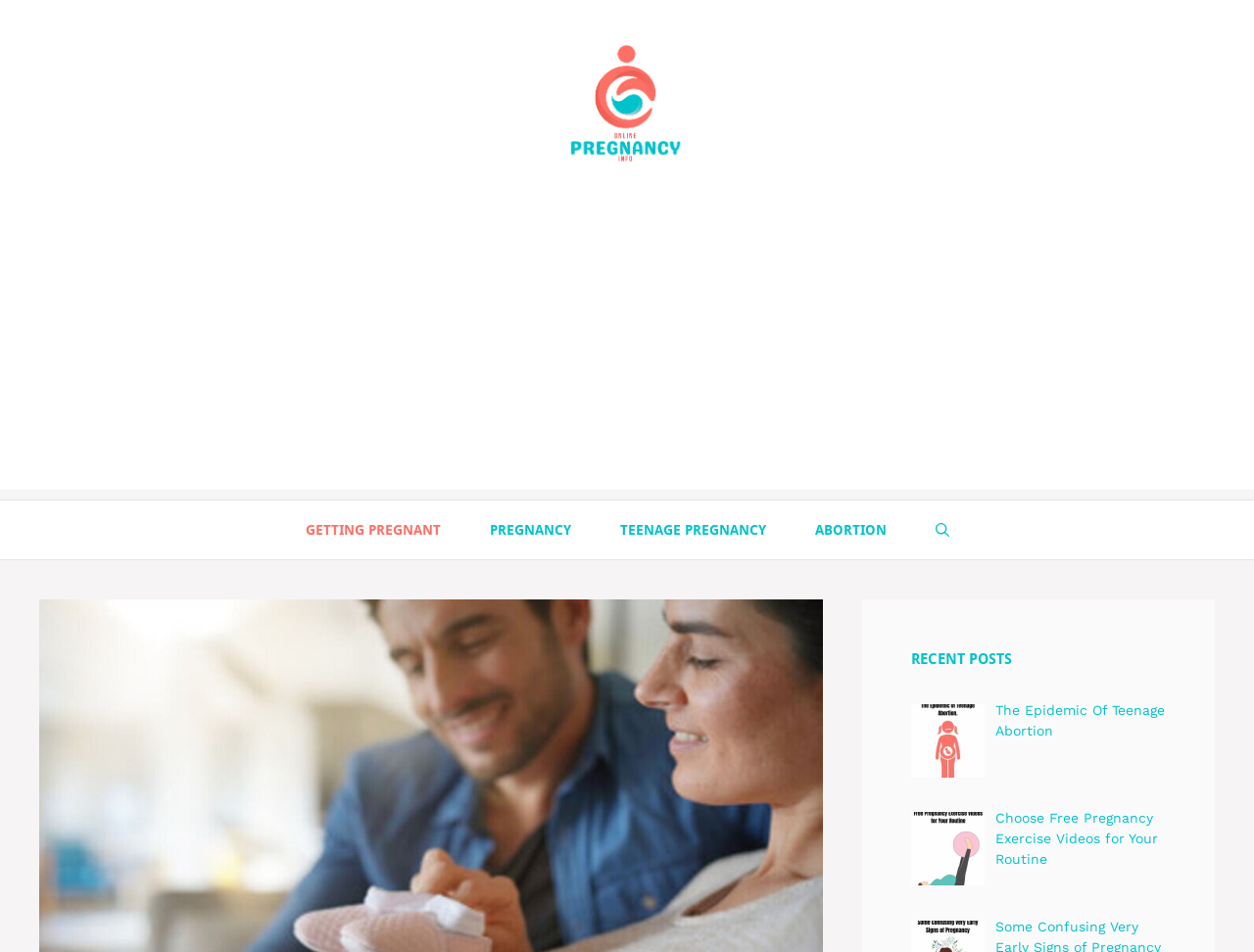What is the position of the search bar?
Please provide a detailed and thorough answer to the question.

I examined the navigation menu and found the link 'Open Search Bar' at the top right corner of the navigation menu, which suggests that the search bar is located at the top right position.